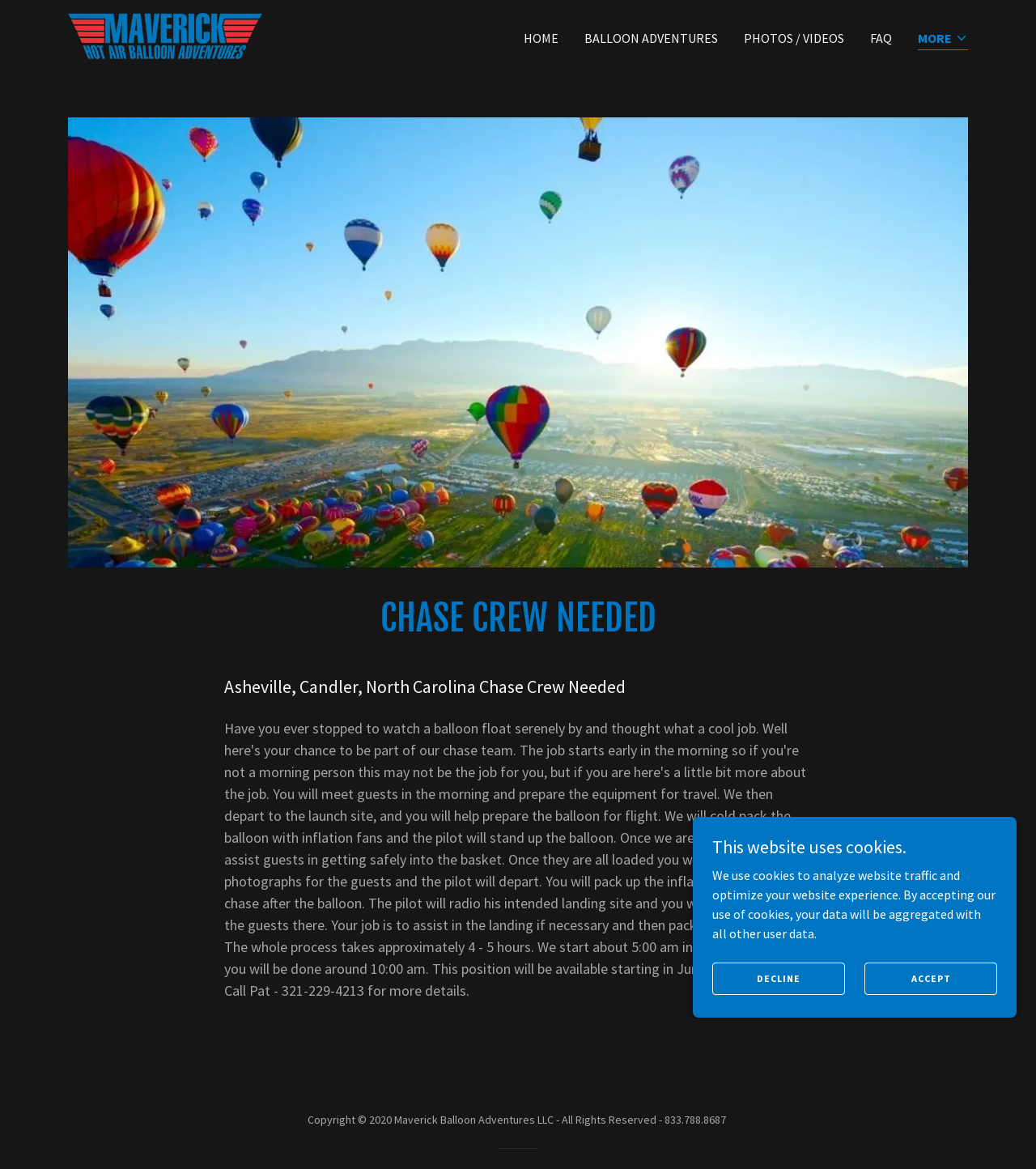Use a single word or phrase to answer the question:
What is the name of the company offering balloon adventures?

Maverick Balloon Adventures